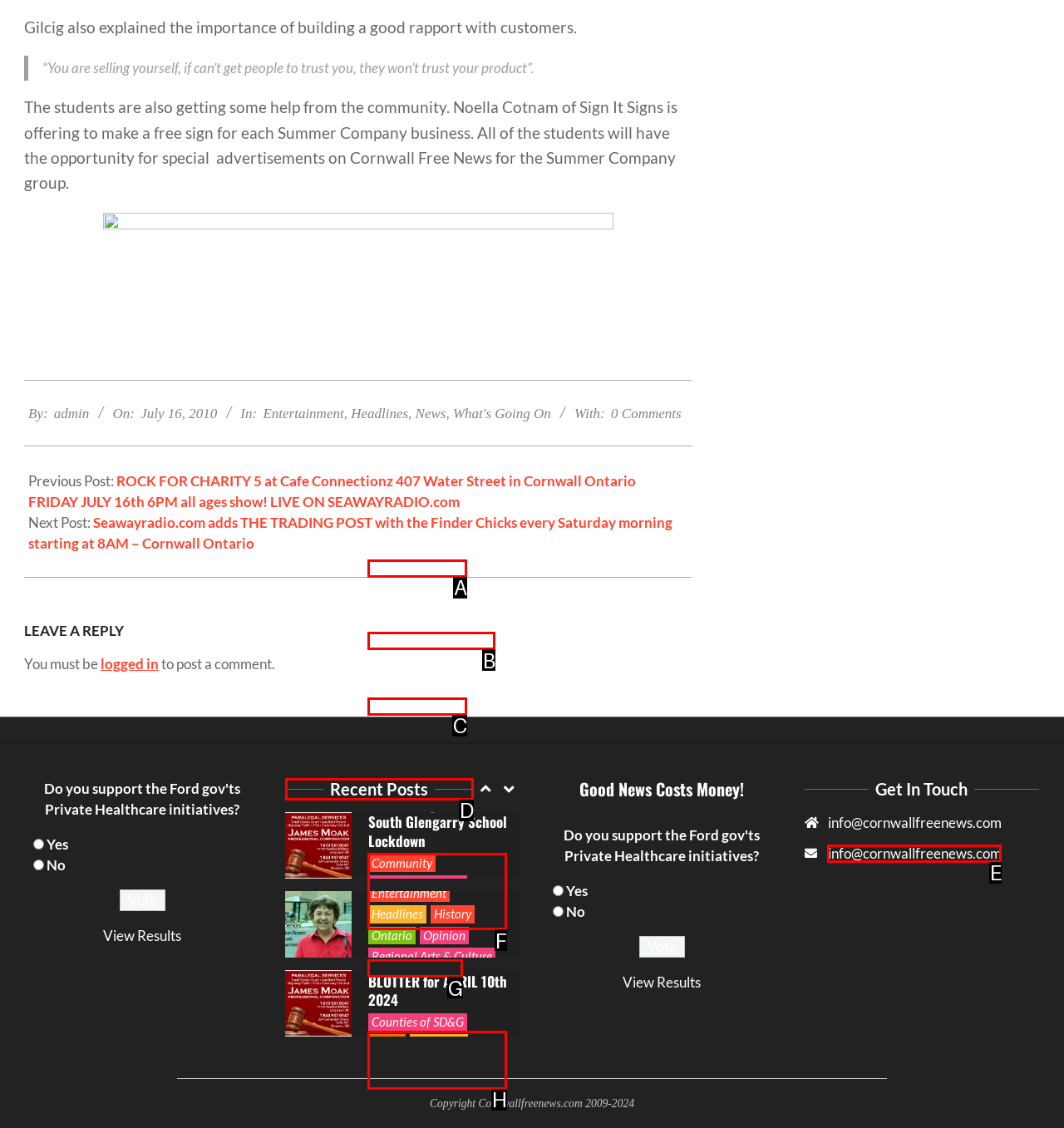Determine which HTML element I should select to execute the task: View the 'Recent Posts'
Reply with the corresponding option's letter from the given choices directly.

D